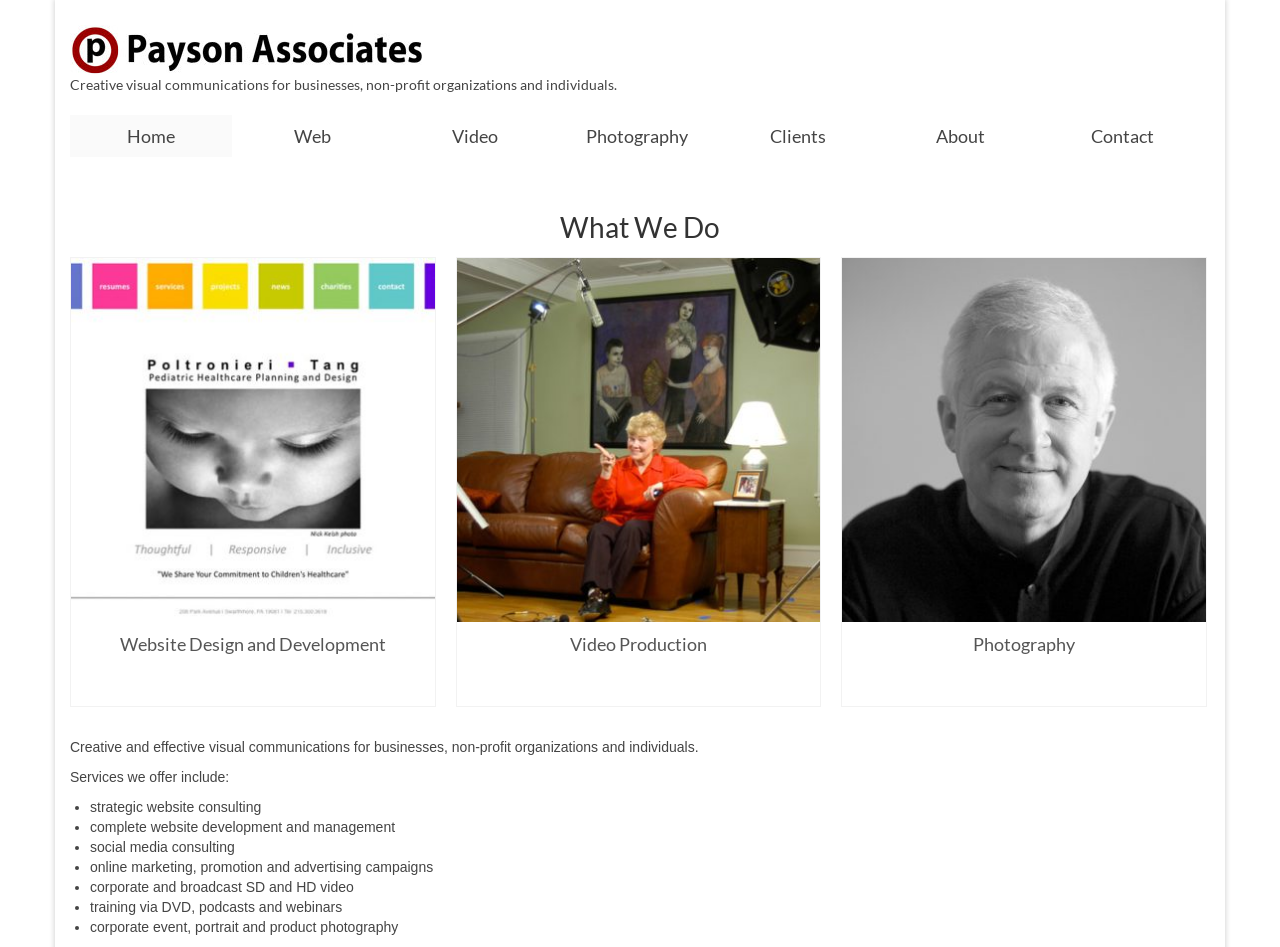Answer the question below with a single word or a brief phrase: 
What type of photography does Payson Associates offer?

Corporate and product photography